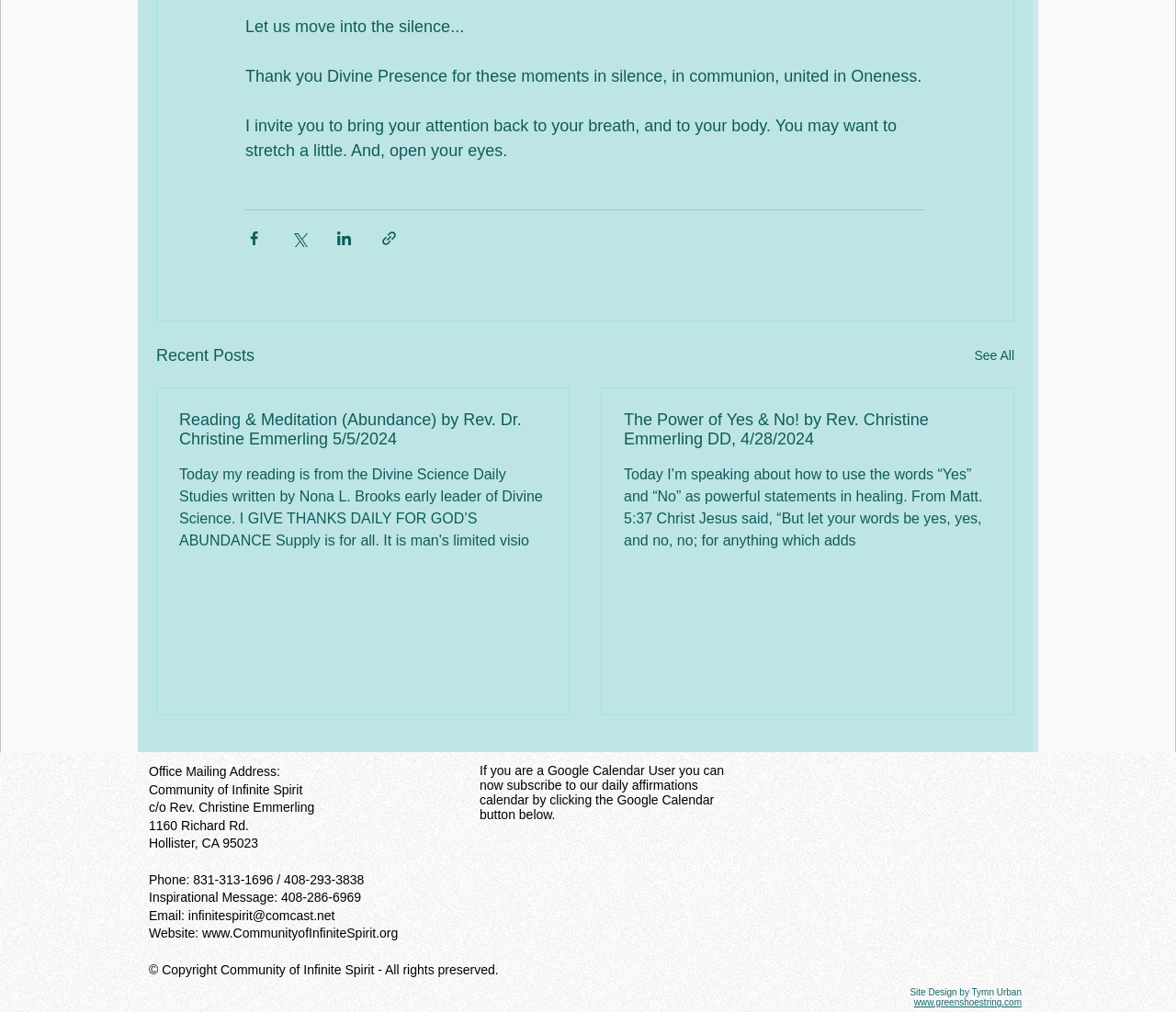Find the bounding box of the UI element described as follows: "See All".

[0.828, 0.338, 0.862, 0.365]